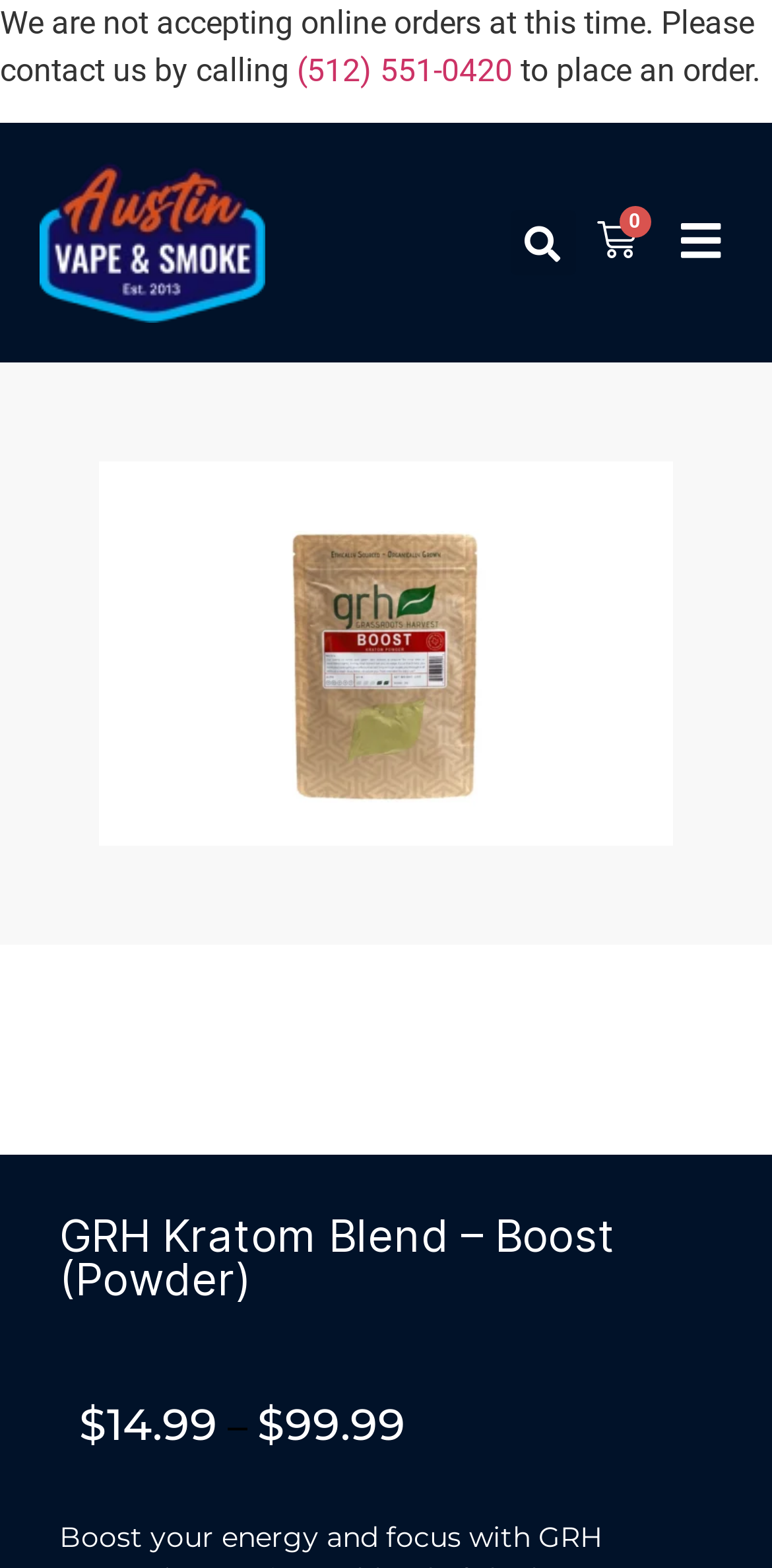Identify the bounding box coordinates for the region of the element that should be clicked to carry out the instruction: "Visit the Oracy in Action Portal". The bounding box coordinates should be four float numbers between 0 and 1, i.e., [left, top, right, bottom].

None